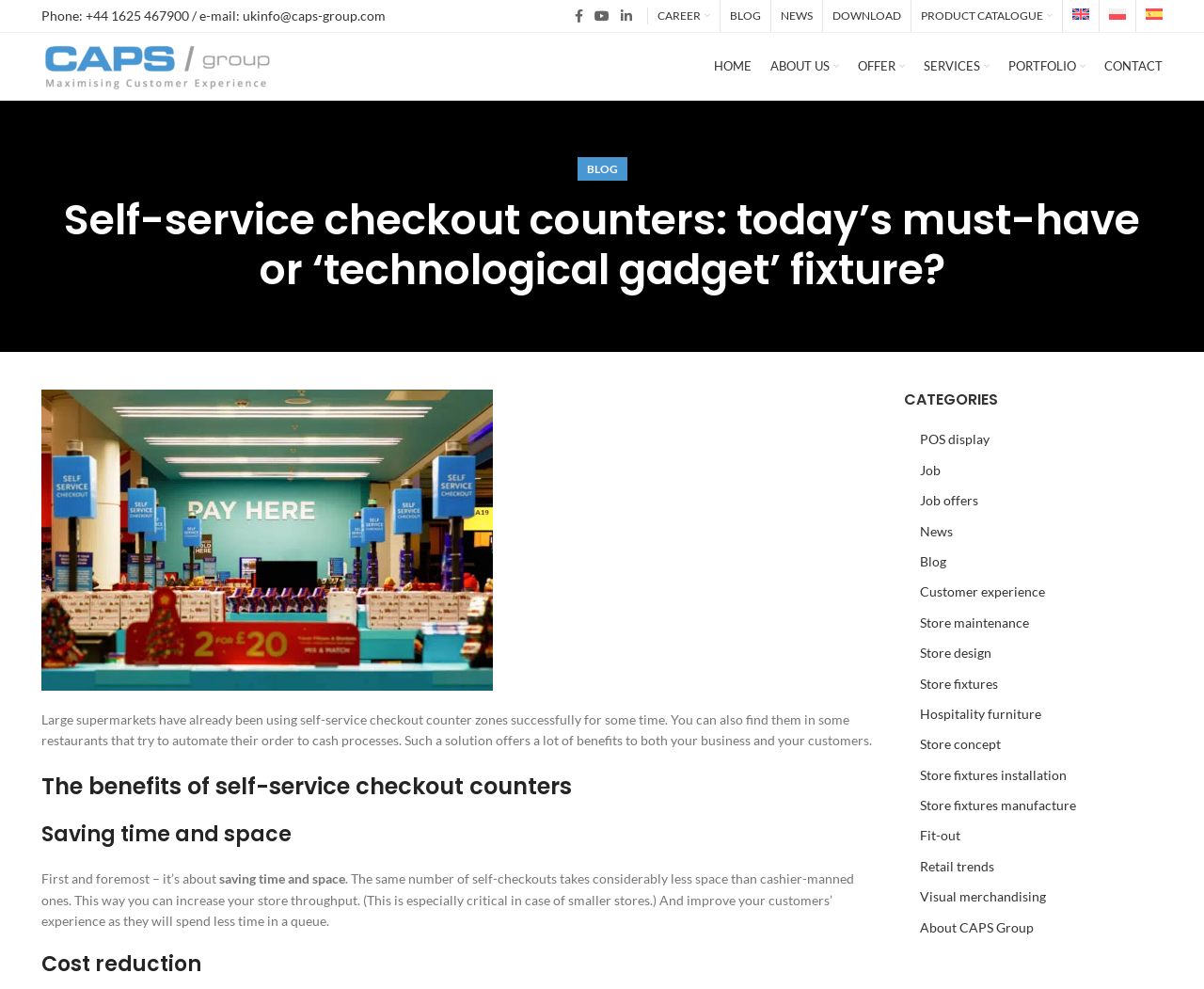Can you find the bounding box coordinates for the element that needs to be clicked to execute this instruction: "Read about the benefits of self-service checkout counters"? The coordinates should be given as four float numbers between 0 and 1, i.e., [left, top, right, bottom].

[0.034, 0.779, 0.727, 0.811]